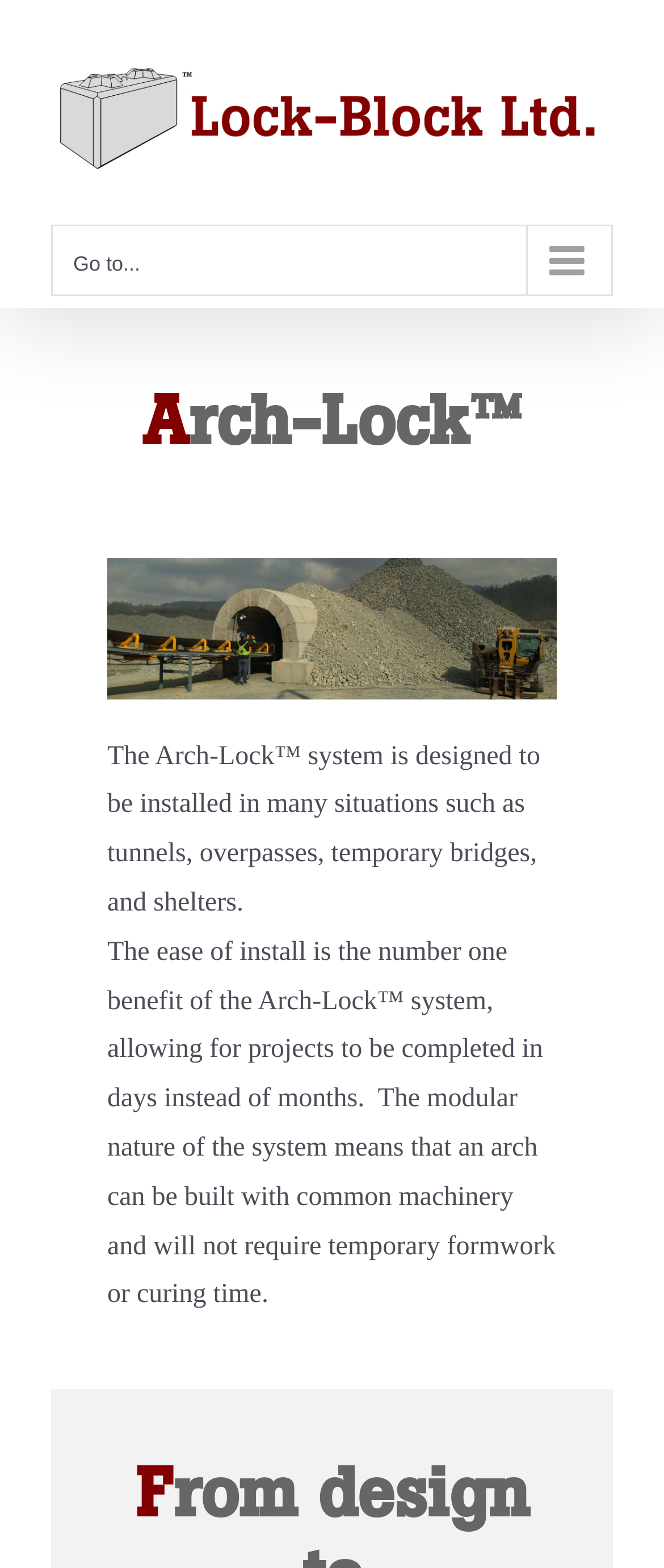Determine the bounding box for the UI element as described: "Go to...". The coordinates should be represented as four float numbers between 0 and 1, formatted as [left, top, right, bottom].

[0.077, 0.143, 0.923, 0.189]